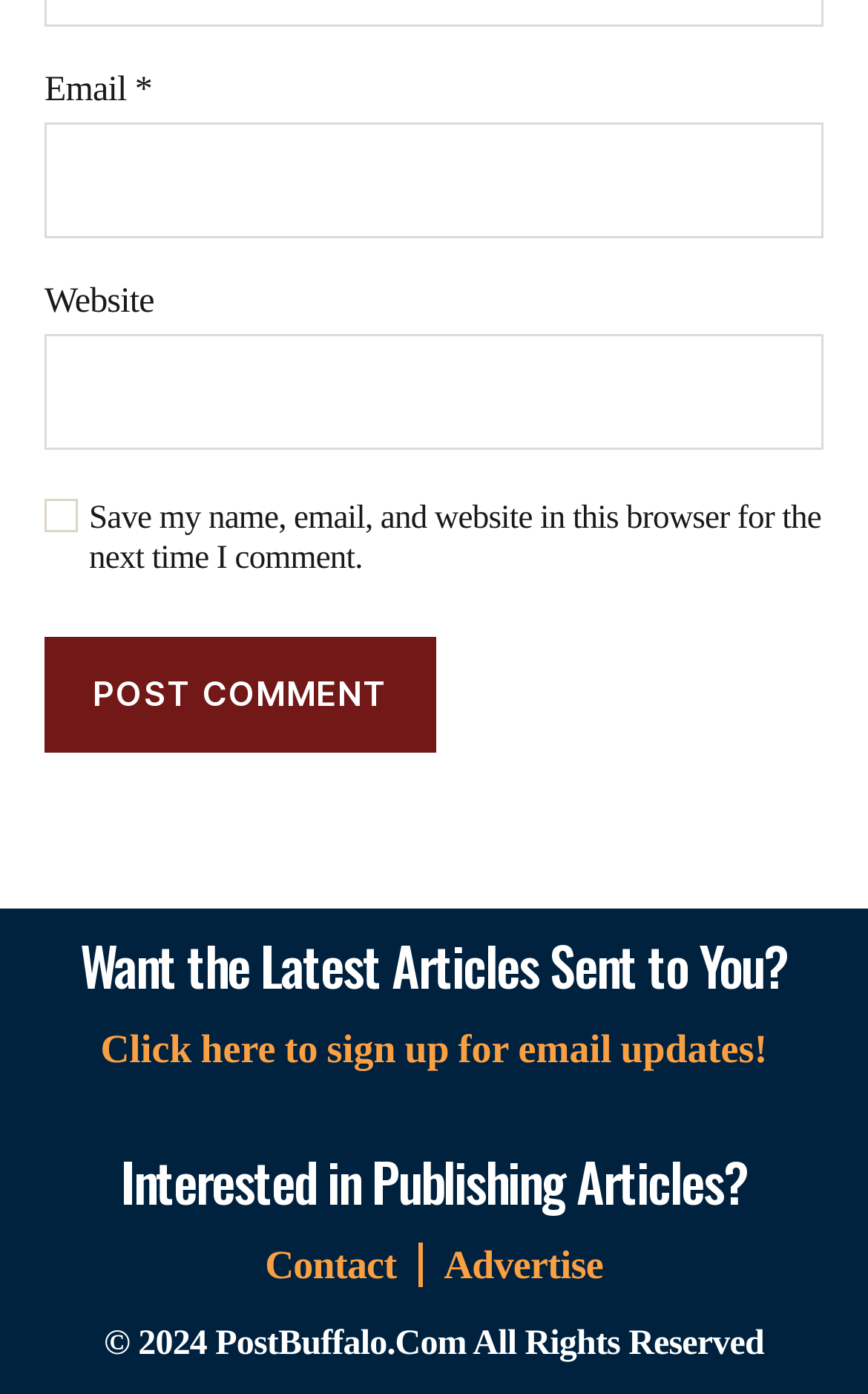Examine the image and give a thorough answer to the following question:
What is the topic of the second heading?

The second heading is labeled 'Interested in Publishing Articles?' which suggests that it is related to publishing articles.